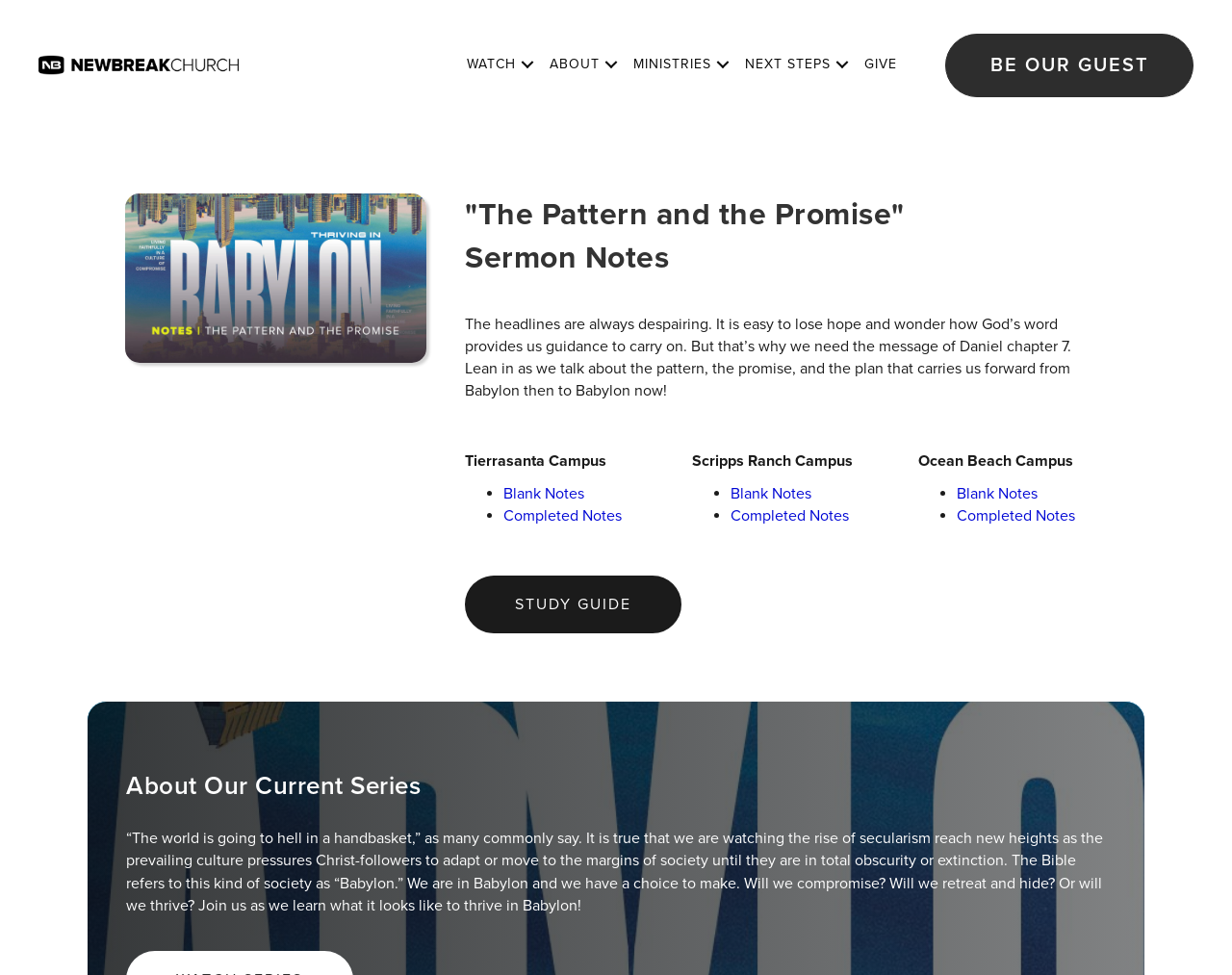Bounding box coordinates should be in the format (top-left x, top-left y, bottom-right x, bottom-right y) and all values should be floating point numbers between 0 and 1. Determine the bounding box coordinate for the UI element described as: Watch

[0.371, 0.046, 0.438, 0.086]